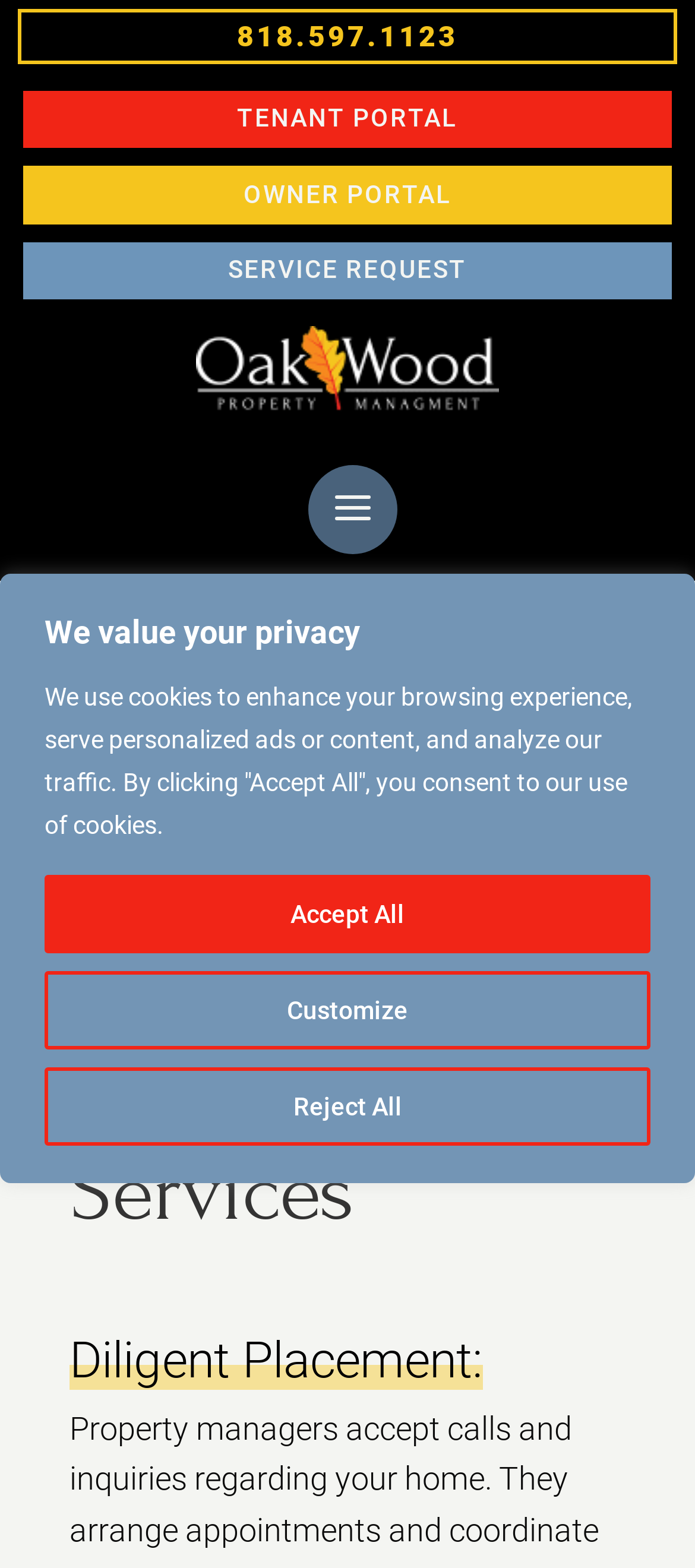Predict the bounding box coordinates of the UI element that matches this description: "818.597.1123". The coordinates should be in the format [left, top, right, bottom] with each value between 0 and 1.

[0.025, 0.006, 0.975, 0.041]